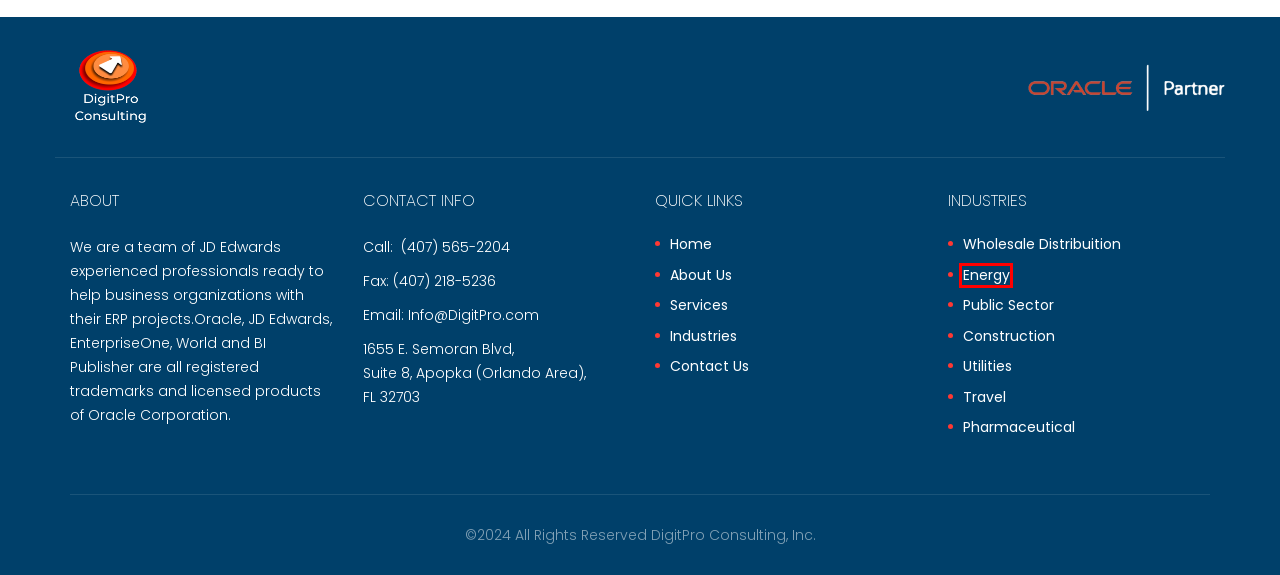Observe the provided screenshot of a webpage with a red bounding box around a specific UI element. Choose the webpage description that best fits the new webpage after you click on the highlighted element. These are your options:
A. Energy - DigitPro Consulting Inc
B. Construction - DigitPro Consulting Inc
C. Wholesale Distribuition - DigitPro Consulting Inc
D. Public sector - DigitPro Consulting Inc
E. Pharmaceutical - DigitPro Consulting Inc
F. Careers - DigitPro Consulting Inc
G. Travel - DigitPro Consulting Inc
H. Industries - DigitPro Consulting Inc

A